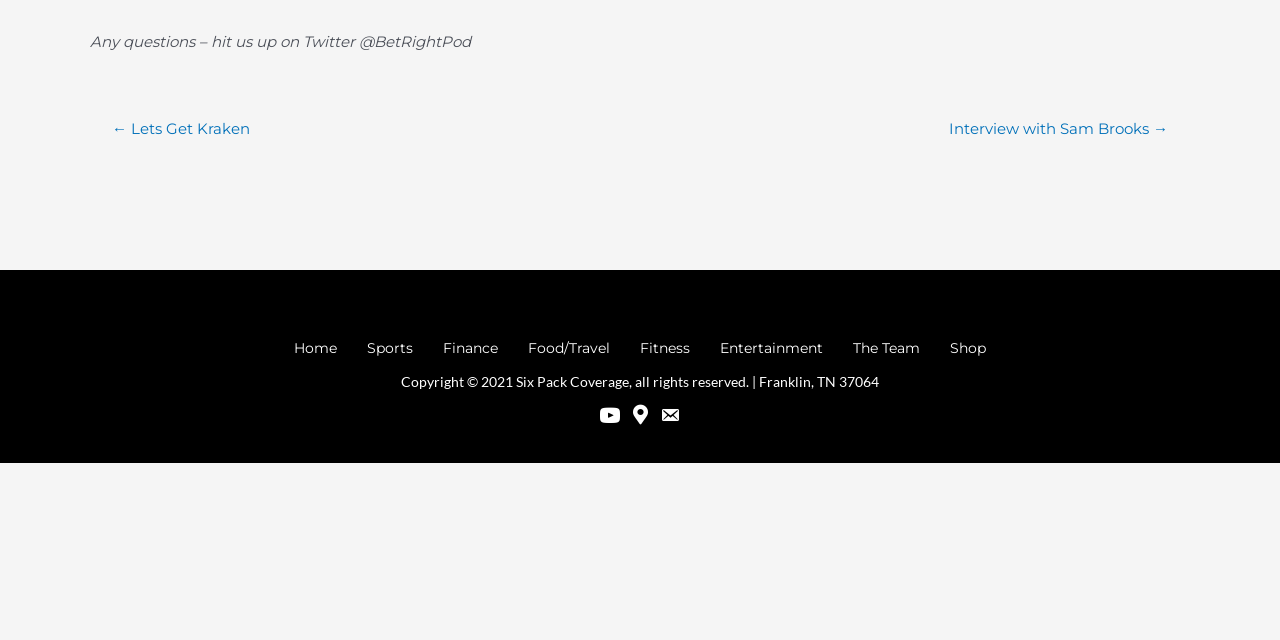Identify the bounding box coordinates for the UI element described as follows: ← Lets Get Kraken. Use the format (top-left x, top-left y, bottom-right x, bottom-right y) and ensure all values are floating point numbers between 0 and 1.

[0.088, 0.177, 0.195, 0.232]